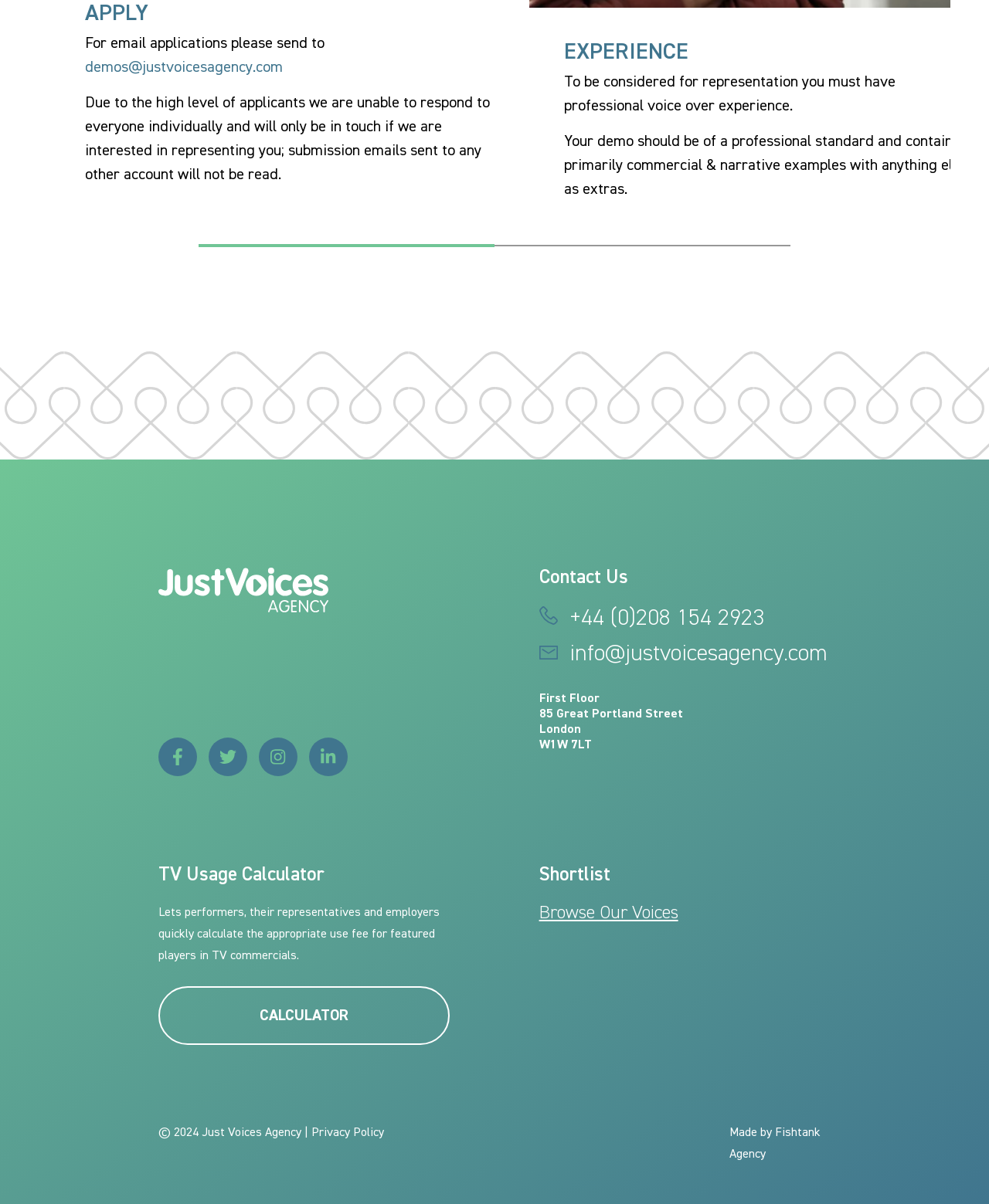Please specify the bounding box coordinates in the format (top-left x, top-left y, bottom-right x, bottom-right y), with values ranging from 0 to 1. Identify the bounding box for the UI component described as follows: +44 (0)208 154 2923

[0.545, 0.502, 0.84, 0.525]